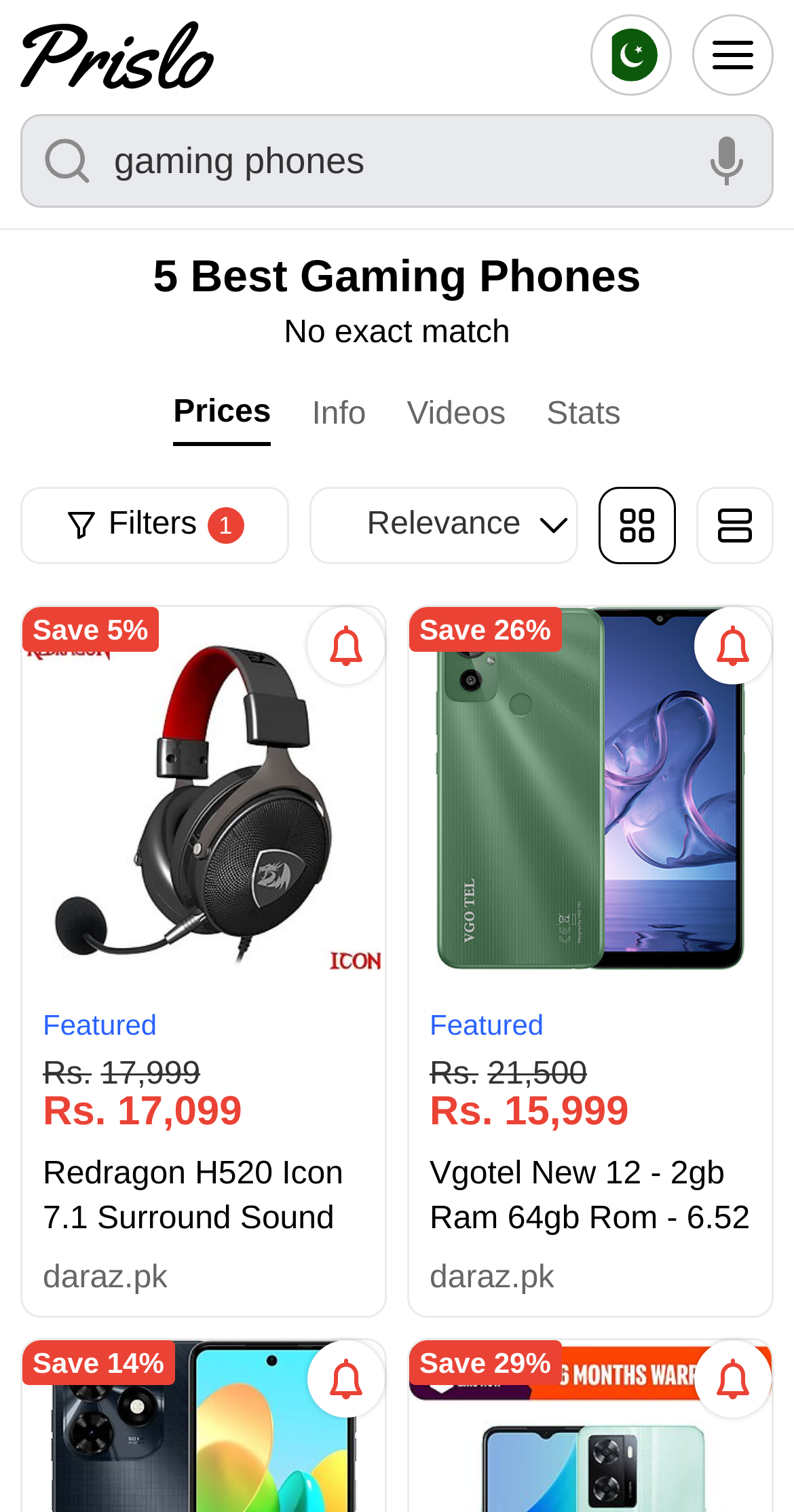Please identify the bounding box coordinates of the element I need to click to follow this instruction: "Select an option from the filters dropdown".

[0.39, 0.322, 0.728, 0.373]